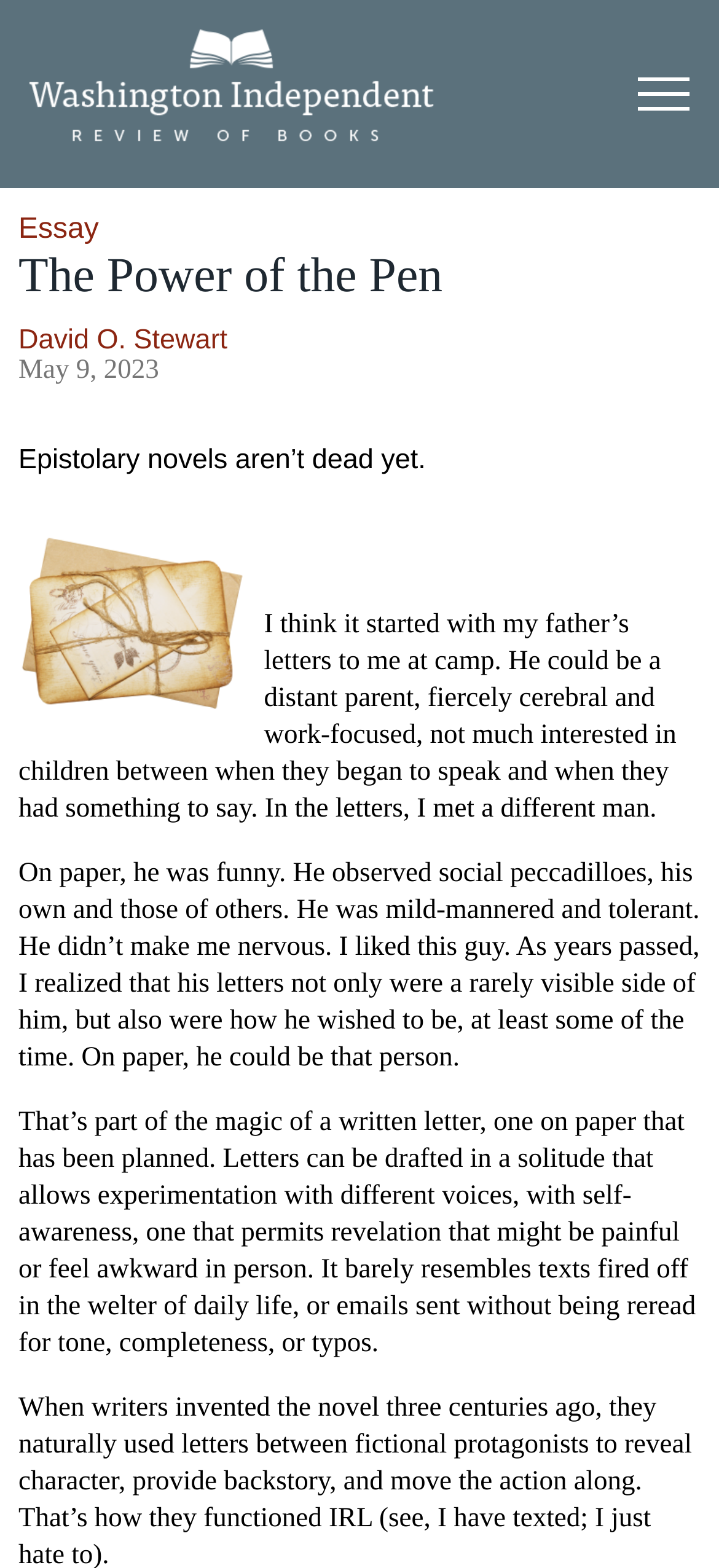What is the purpose of the 'Submit' button?
Use the information from the image to give a detailed answer to the question.

I found the purpose of the 'Submit' button by looking at the group element that contains a textbox with a placeholder 'email@email.com' and a button with the text 'Submit'. This suggests that the button is used to submit an email.